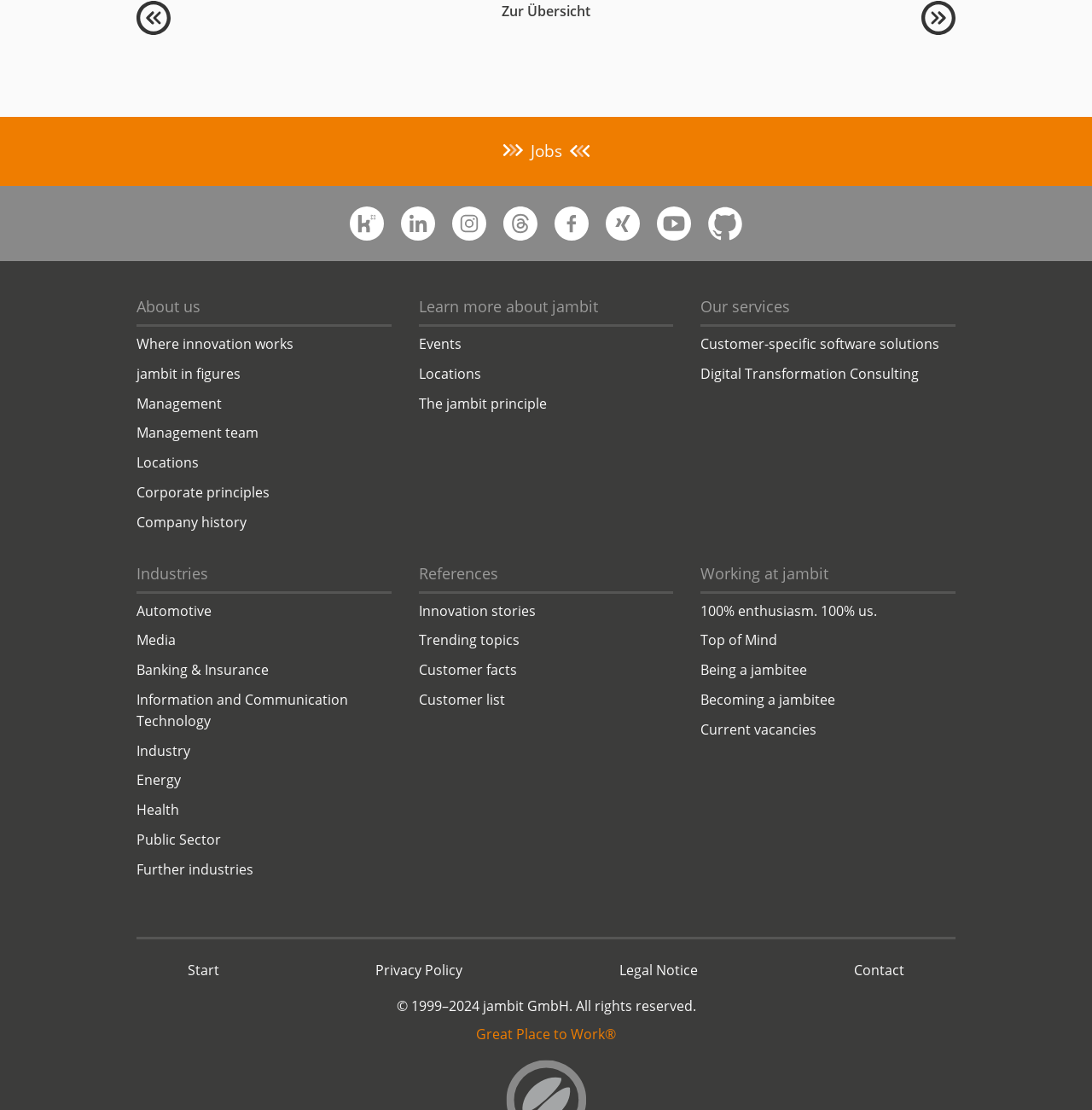Find the bounding box coordinates of the element I should click to carry out the following instruction: "Go to jobs page".

[0.486, 0.126, 0.514, 0.148]